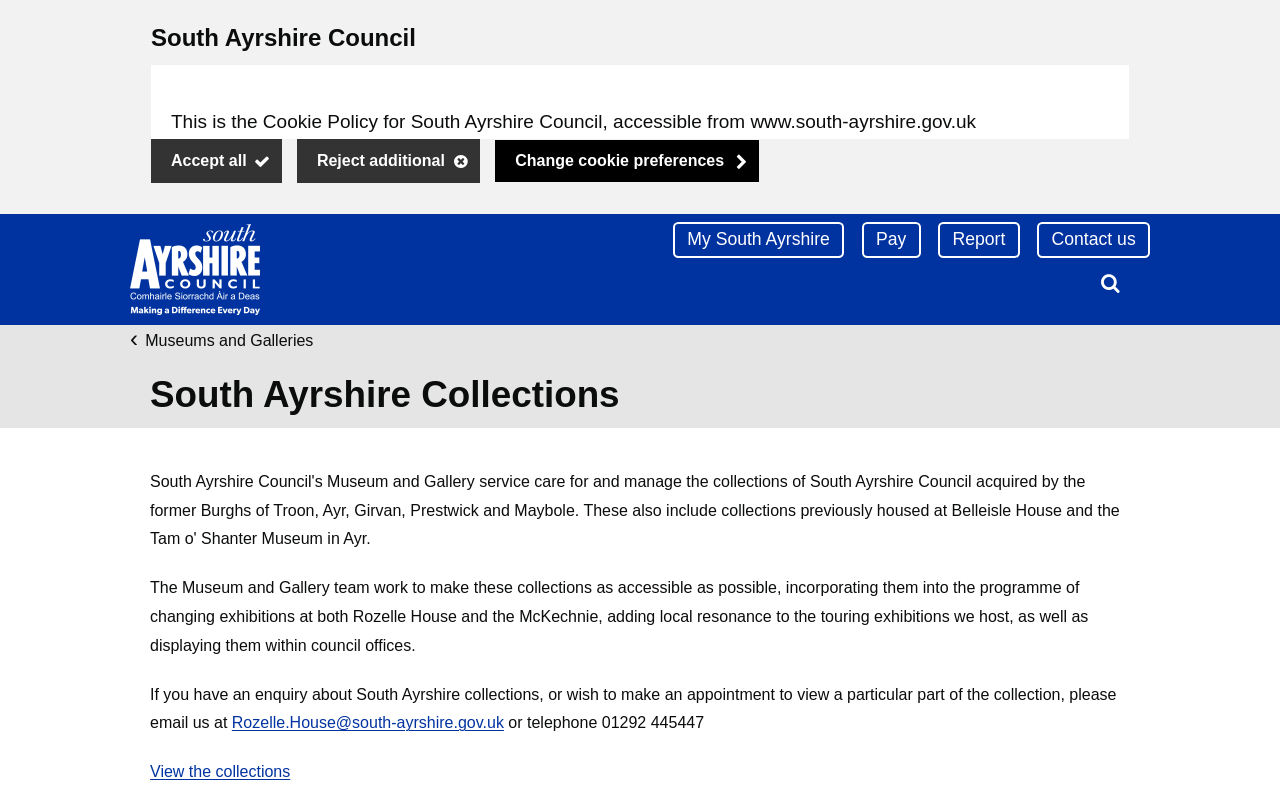Determine the bounding box coordinates of the target area to click to execute the following instruction: "Search this website."

[0.852, 0.329, 0.883, 0.373]